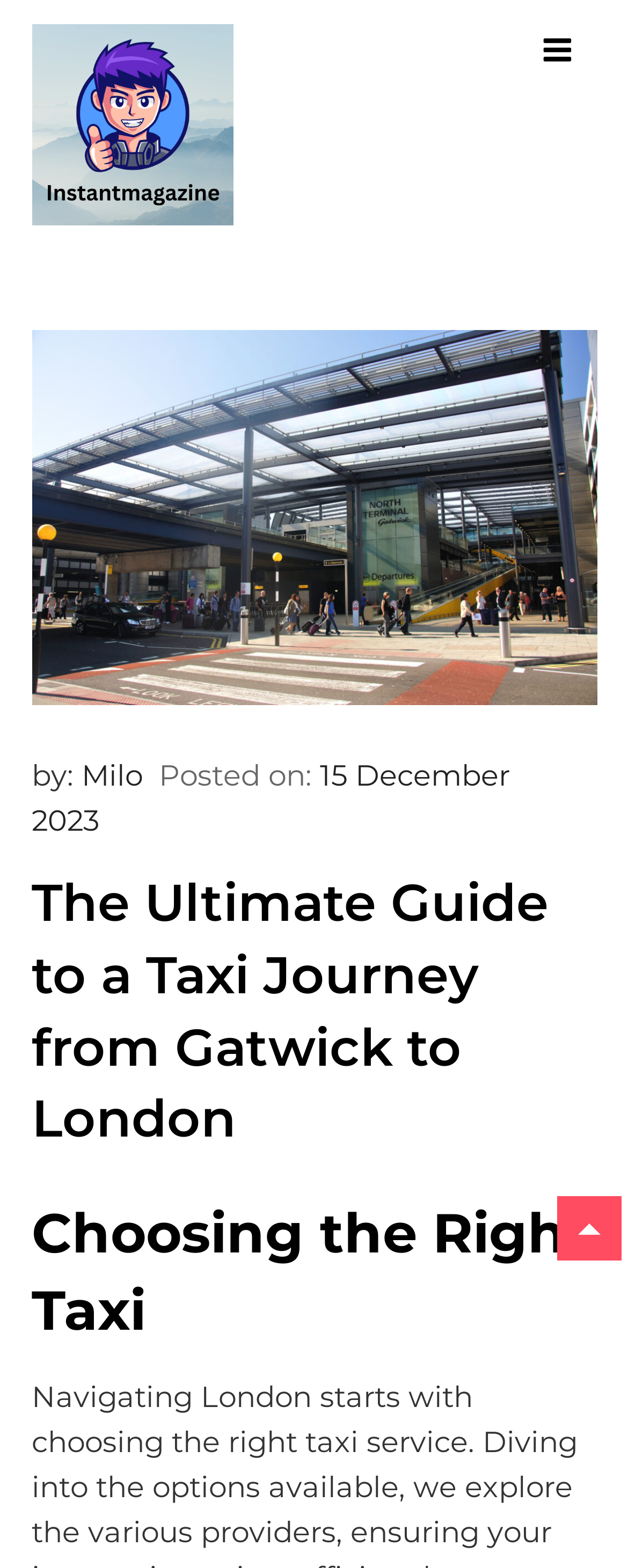Offer a meticulous description of the webpage's structure and content.

The webpage is about "The Ultimate Guide to a Taxi Journey from Gatwick to London" and appears to be an article or blog post. At the top left corner, there is a logo of "Instantmagazine" which is a clickable link. Next to the logo, there is a text link also labeled "Instantmagazine". 

On the top right corner, there is a button that controls the primary menu. Below the logo, there is a large image that spans almost the entire width of the page, with a caption "The Ultimate Guide to a Taxi Journey from Gatwick to London". 

Underneath the image, there is a section with the author's name "Milo" and the date "15 December 2023" when the article was posted. The date is also a clickable link. 

The main content of the article is divided into sections, with two headings: "The Ultimate Guide to a Taxi Journey from Gatwick to London" and "Choosing the Right Taxi". 

At the bottom right corner, there is another link, but its purpose is unclear. Overall, the webpage has a simple layout with a prominent image and clear headings that guide the reader through the article.